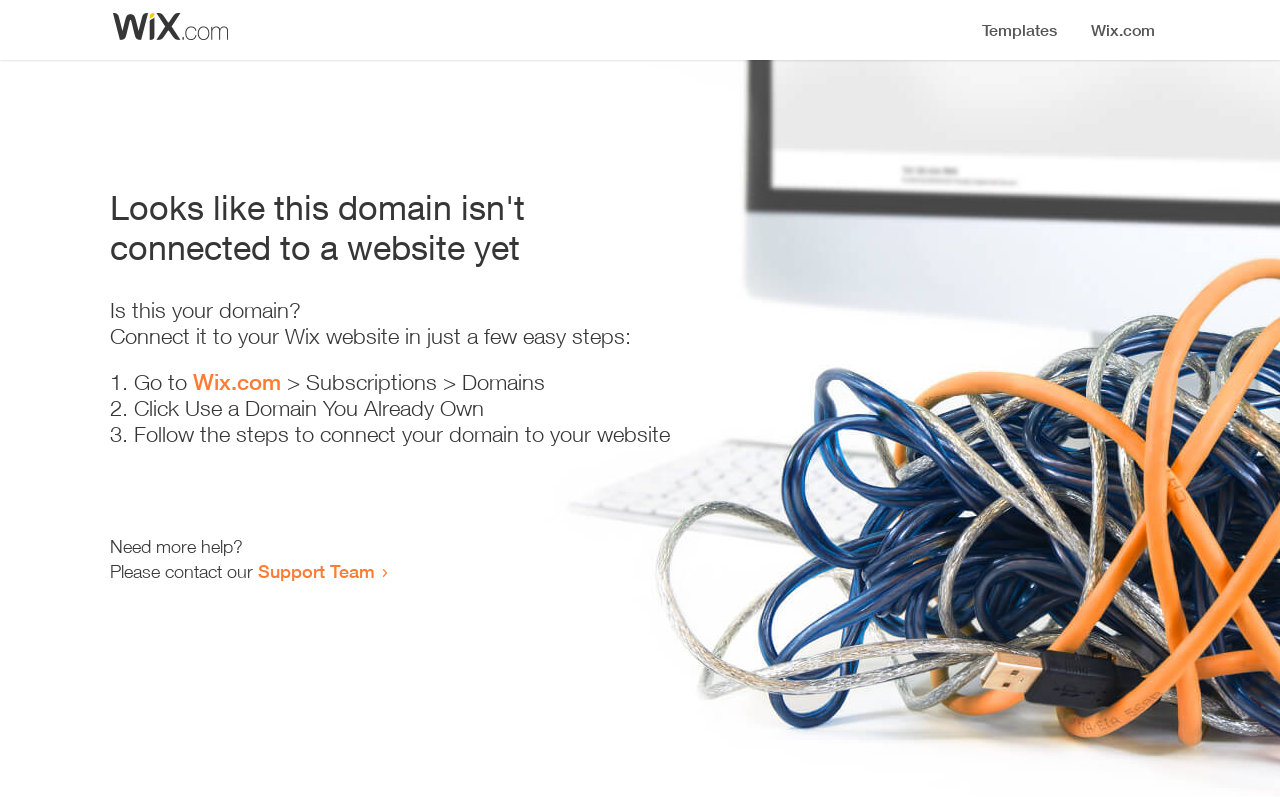Provide a brief response using a word or short phrase to this question:
Where can I get more help?

Support Team